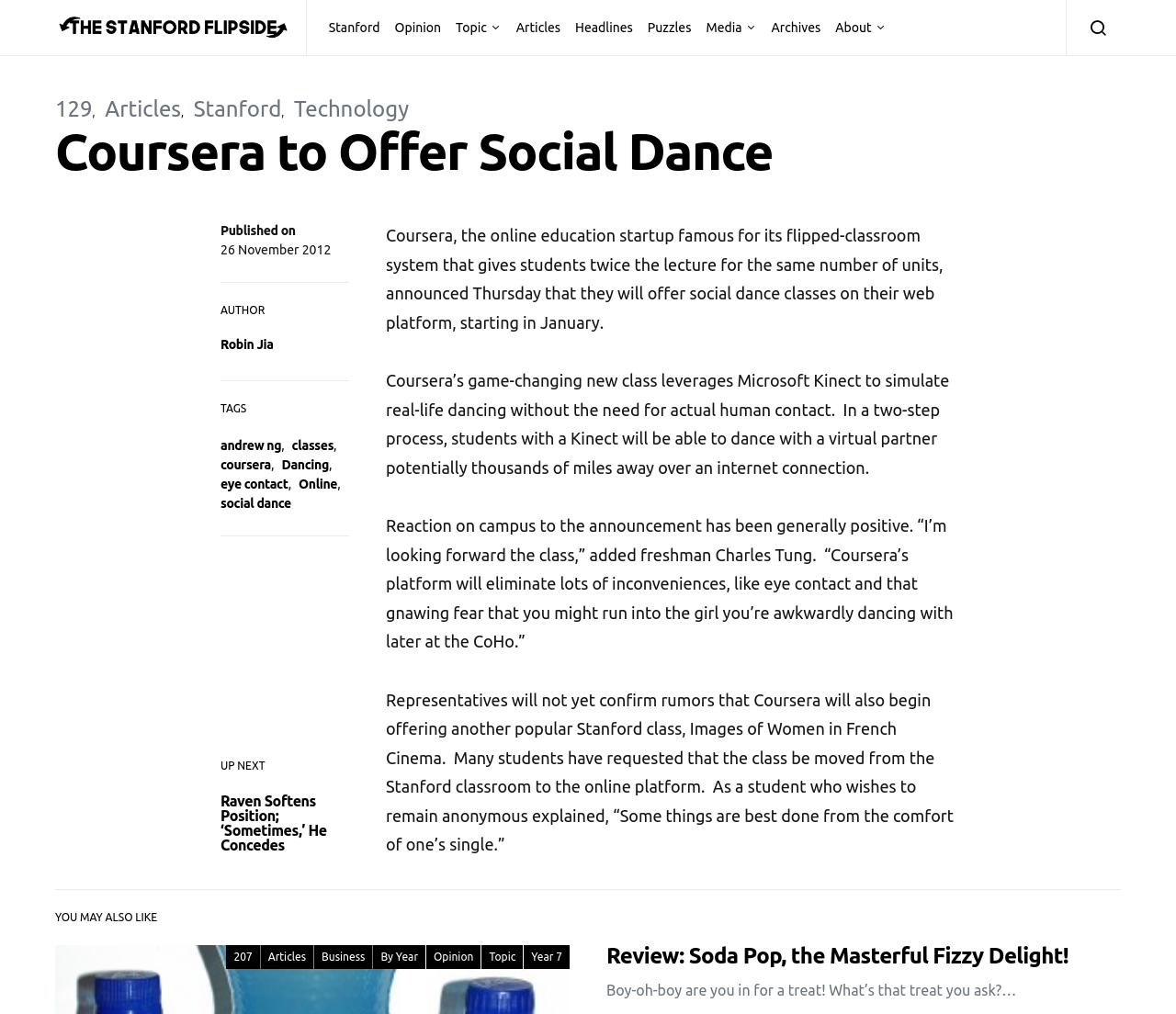What is the name of the online education startup?
Using the image provided, answer with just one word or phrase.

Coursera